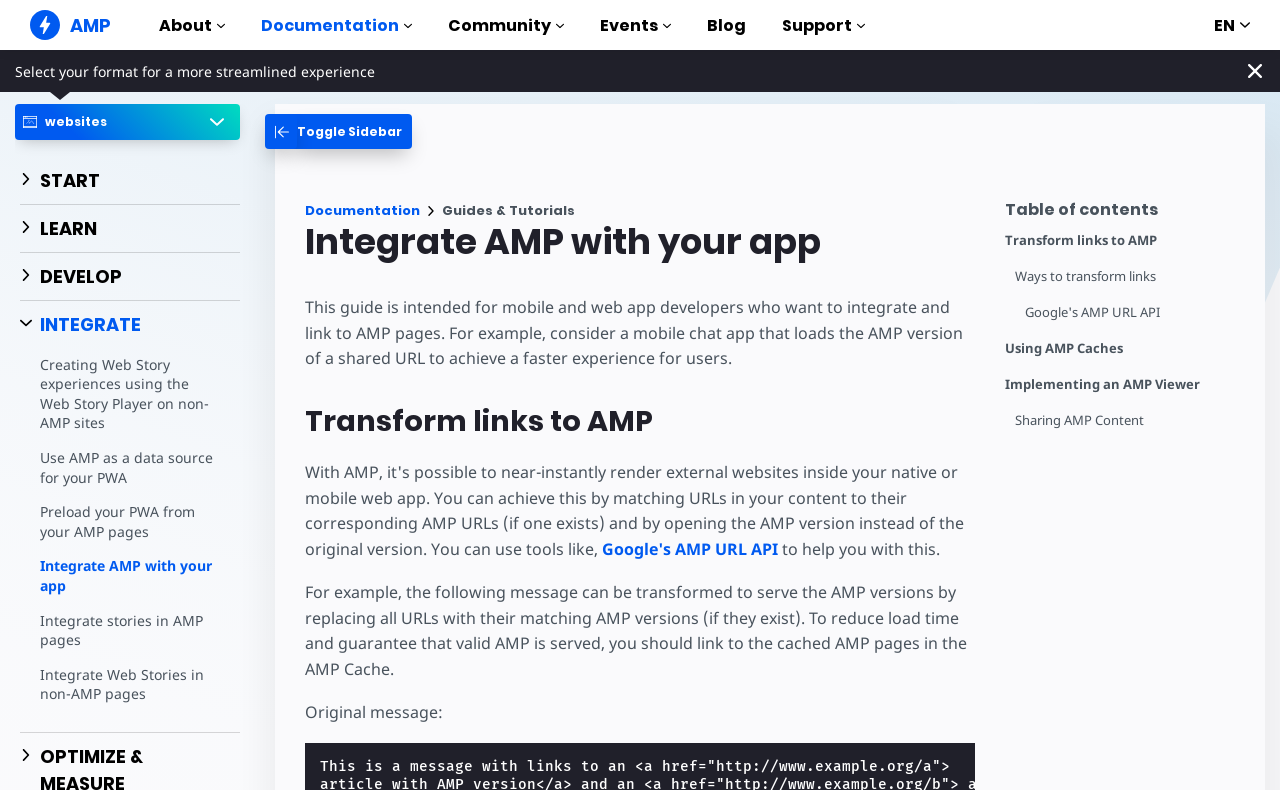Give the bounding box coordinates for the element described as: "Events".

[0.418, 0.021, 0.465, 0.061]